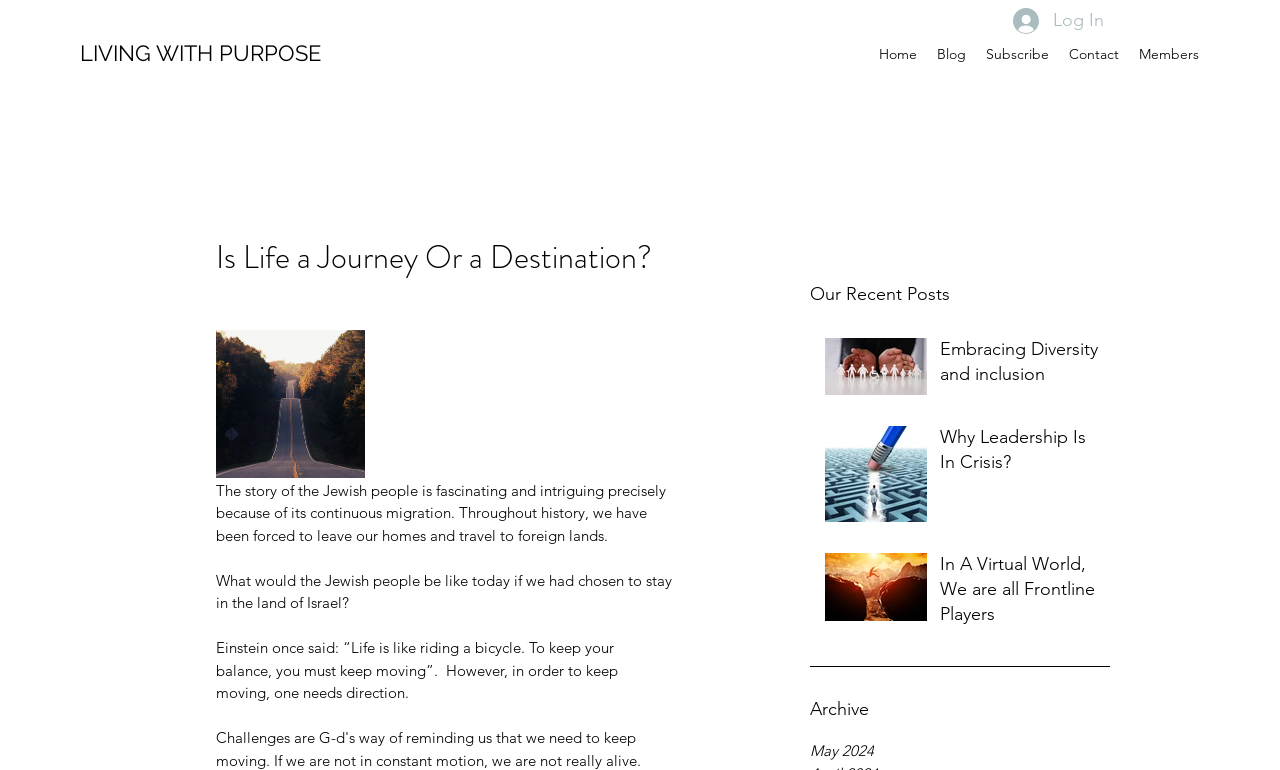Determine the bounding box coordinates of the target area to click to execute the following instruction: "Read 'Embracing Diversity and inclusion'."

[0.734, 0.438, 0.859, 0.513]